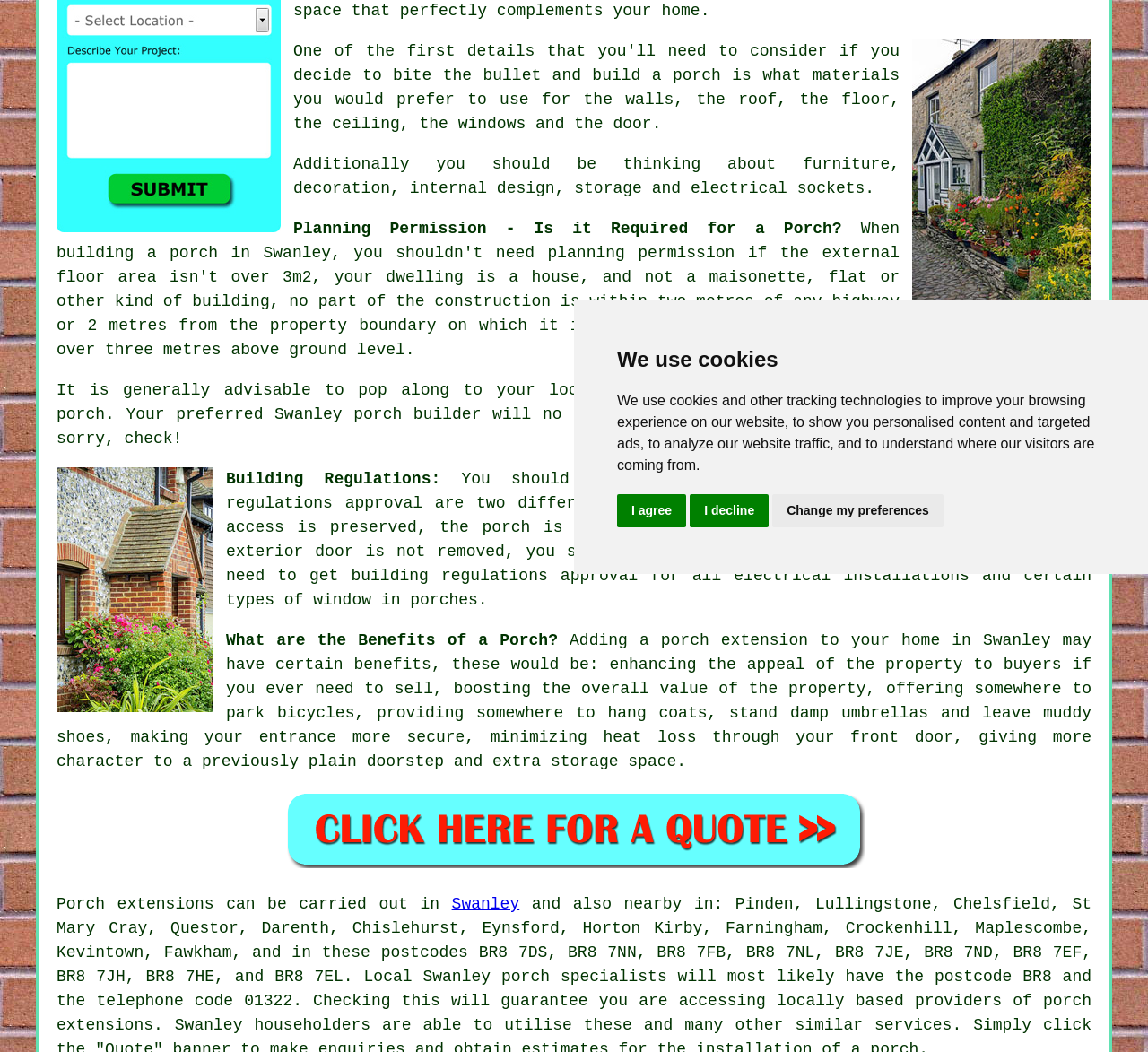Extract the bounding box for the UI element that matches this description: "Swanley".

[0.393, 0.851, 0.453, 0.868]